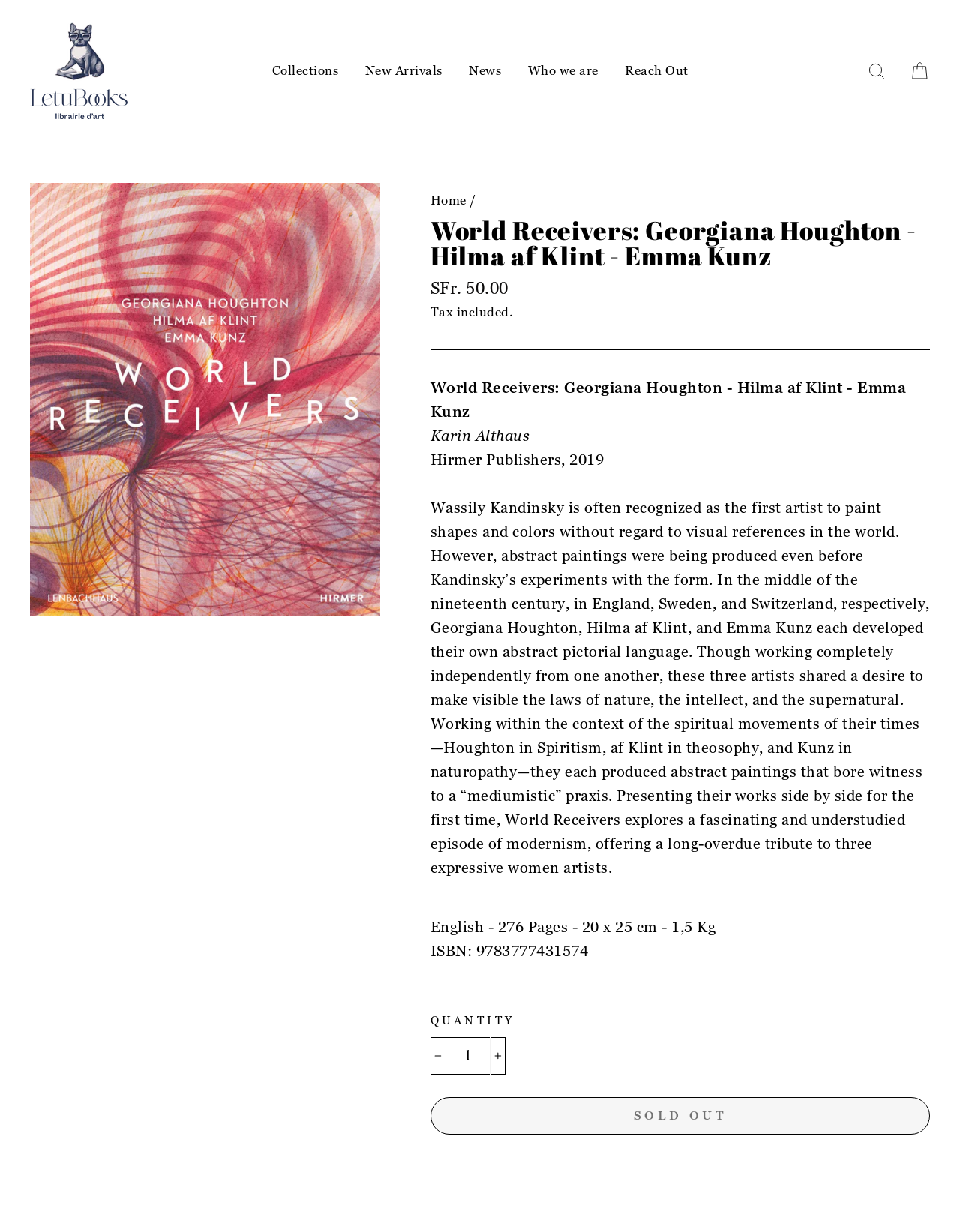Please provide the bounding box coordinates for the element that needs to be clicked to perform the instruction: "Log in or sign up". The coordinates must consist of four float numbers between 0 and 1, formatted as [left, top, right, bottom].

None